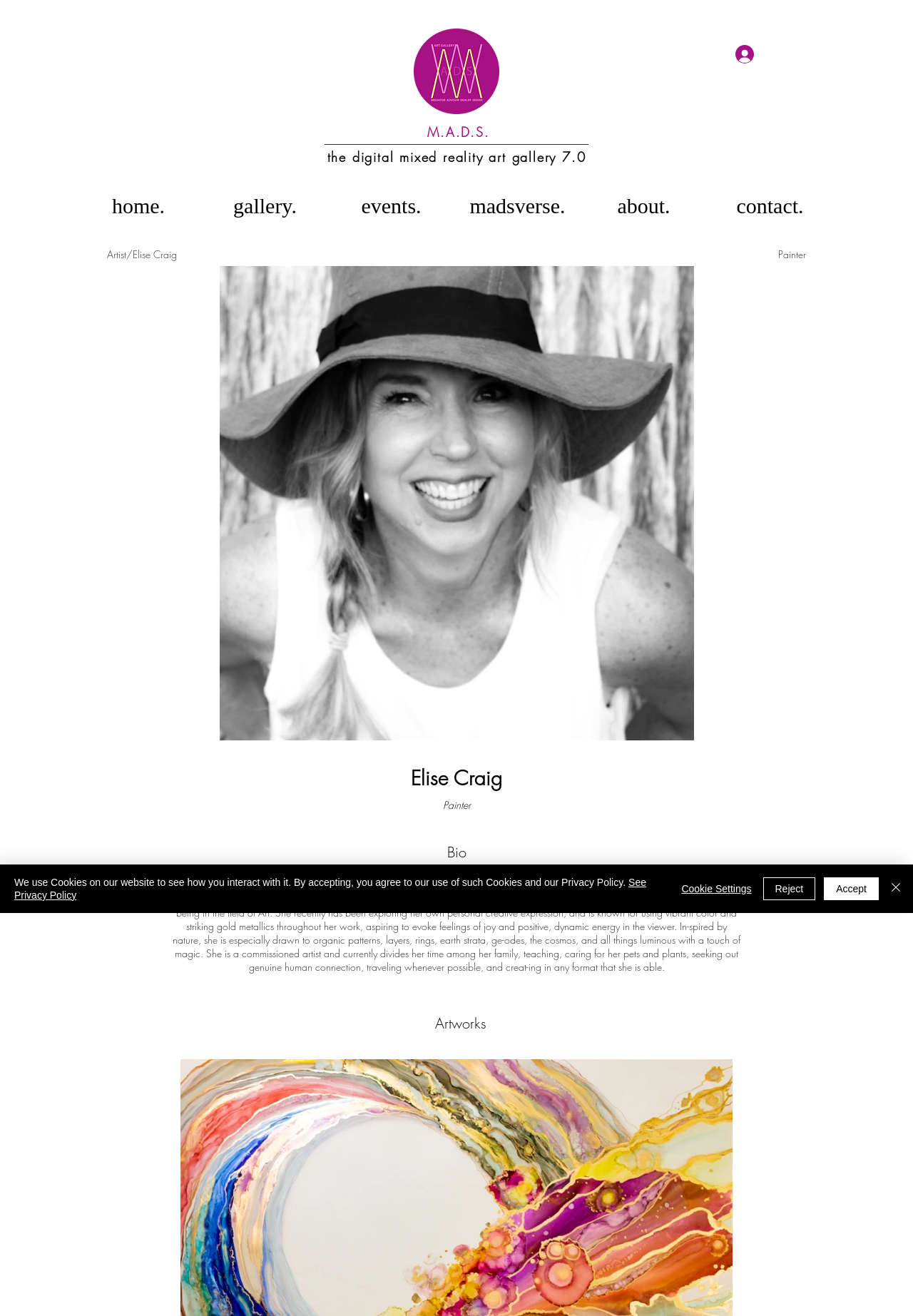Please analyze the image and give a detailed answer to the question:
What is the name of the art gallery?

I found the answer by looking at the top-left corner of the webpage, where I saw a logo with the text 'MADS Art Gallery'.